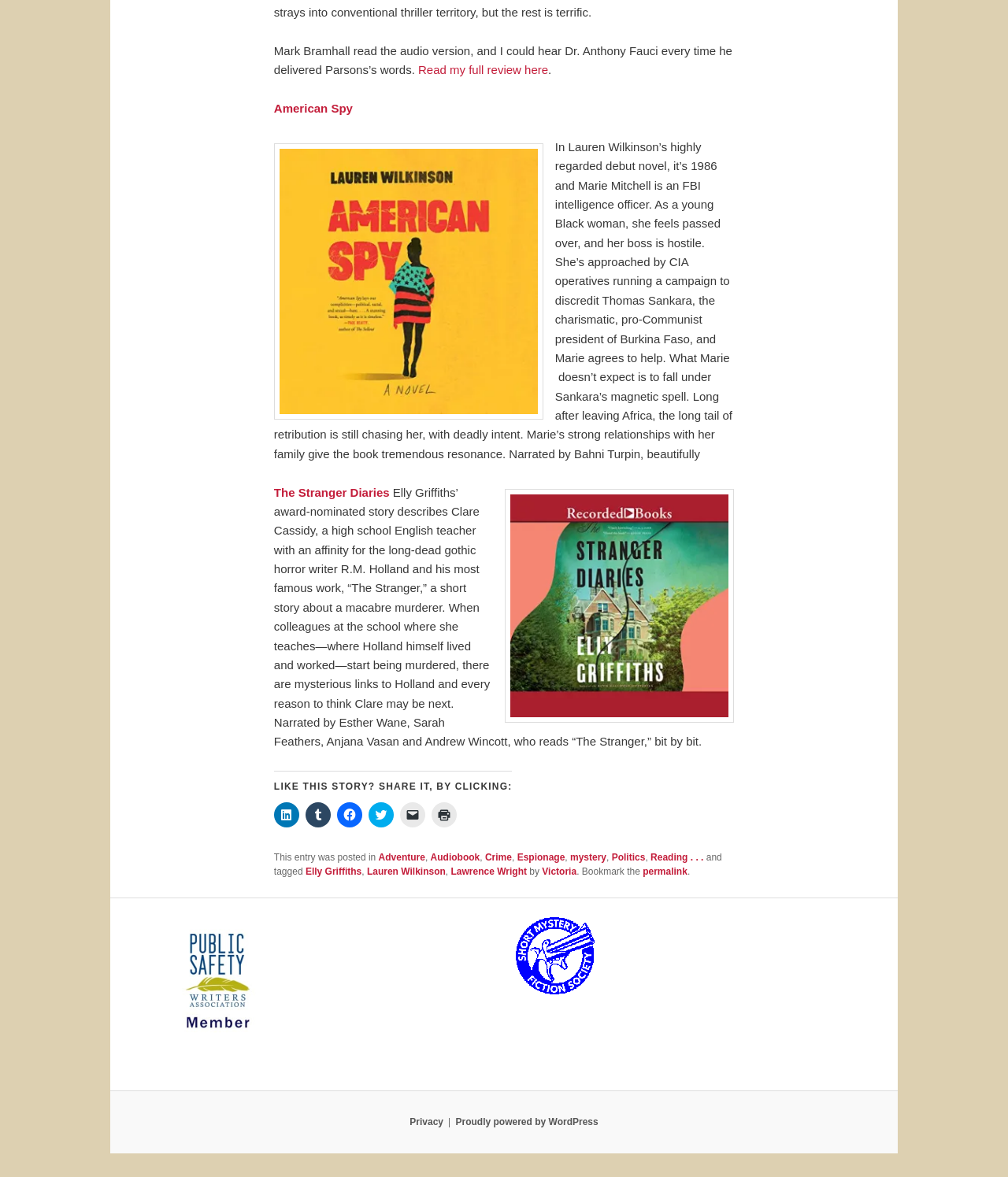Using the element description: "Elly Griffiths", determine the bounding box coordinates for the specified UI element. The coordinates should be four float numbers between 0 and 1, [left, top, right, bottom].

[0.303, 0.736, 0.359, 0.745]